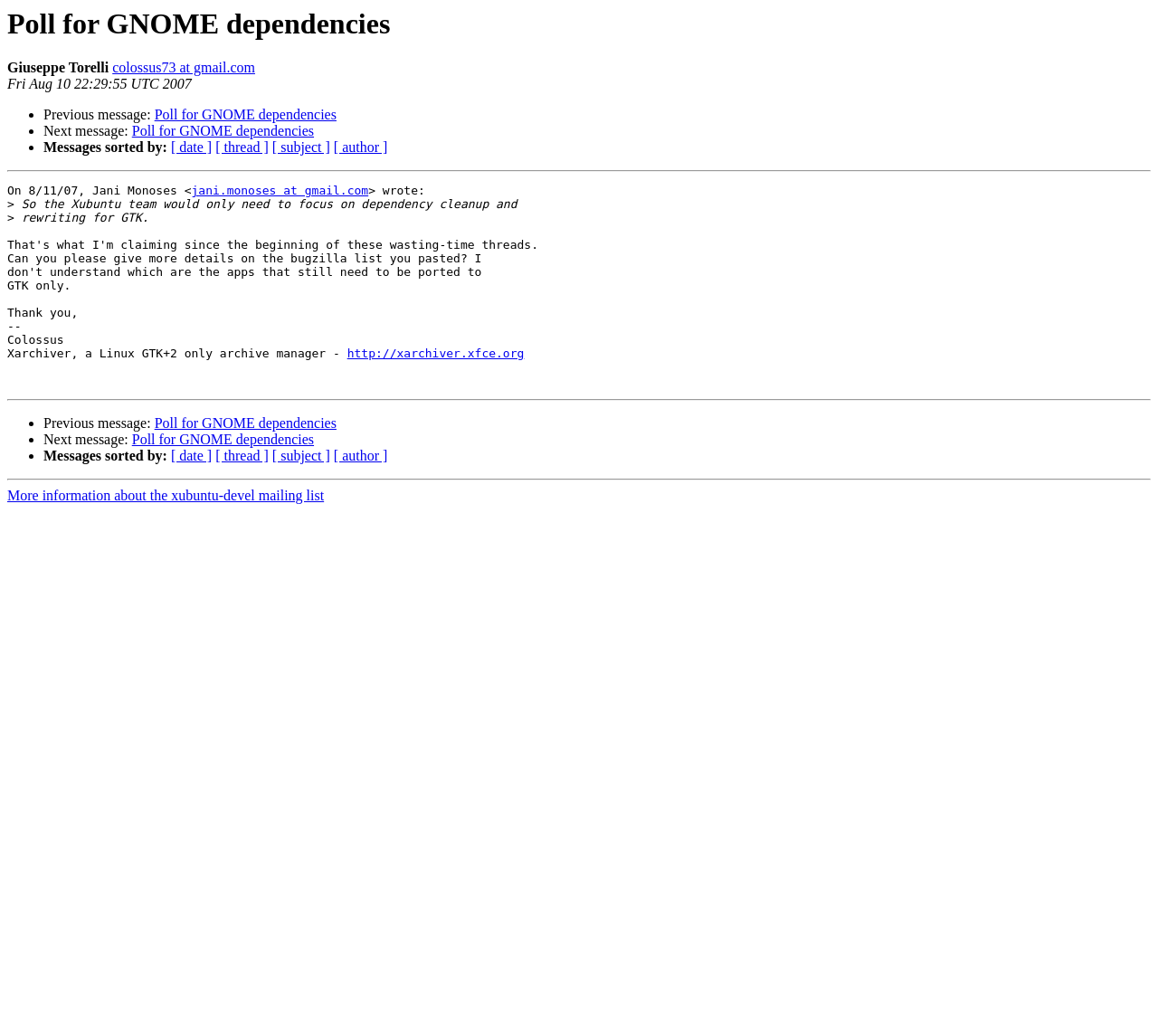What is the URL mentioned in the message?
Please use the image to deliver a detailed and complete answer.

I found the URL mentioned in the message by looking at the link 'http://xarchiver.xfce.org' which is located in the middle of the message.